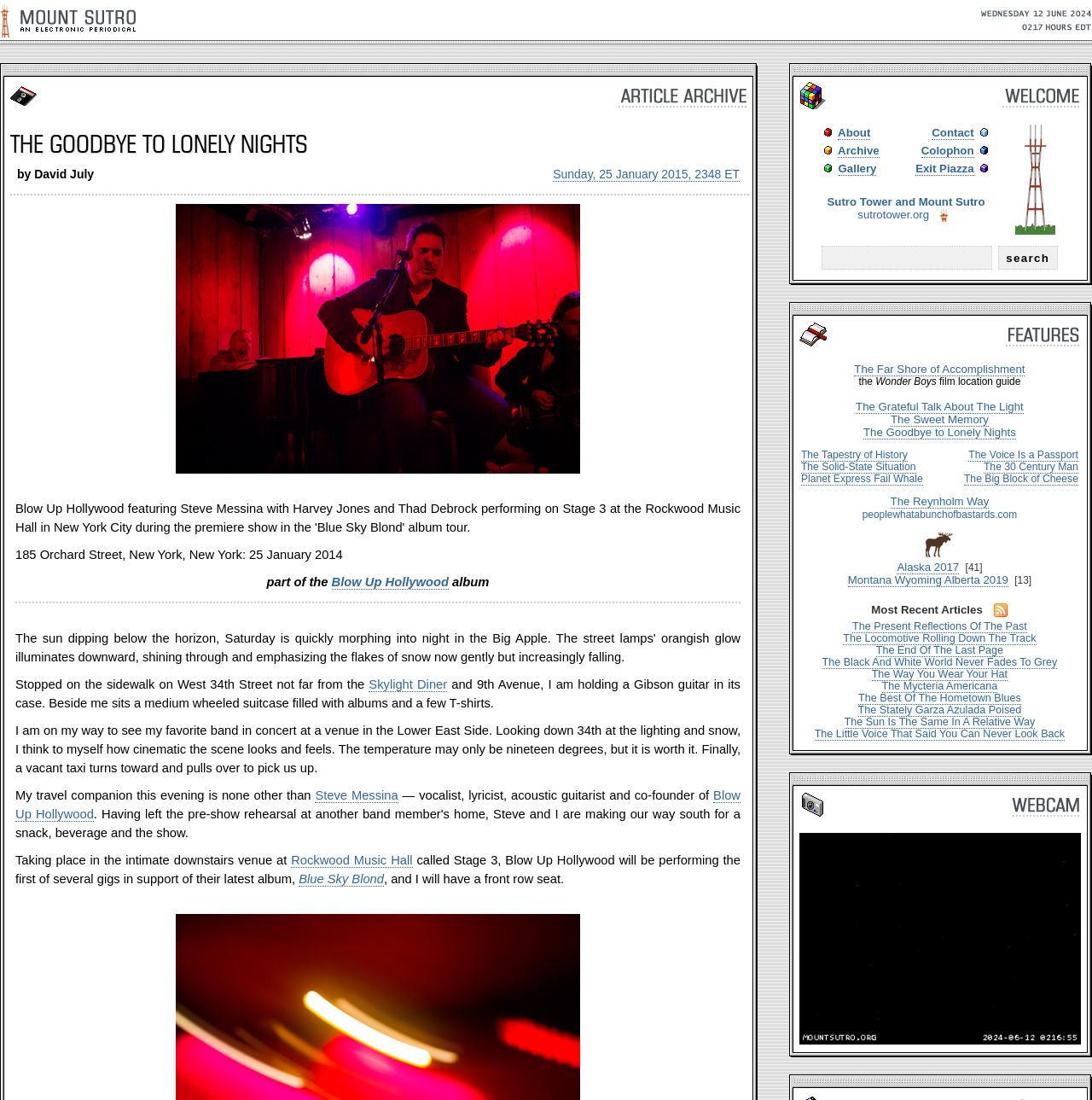Determine the bounding box coordinates of the clickable region to carry out the instruction: "read the article 'The Goodbye to Lonely Nights'".

[0.506, 0.152, 0.677, 0.165]